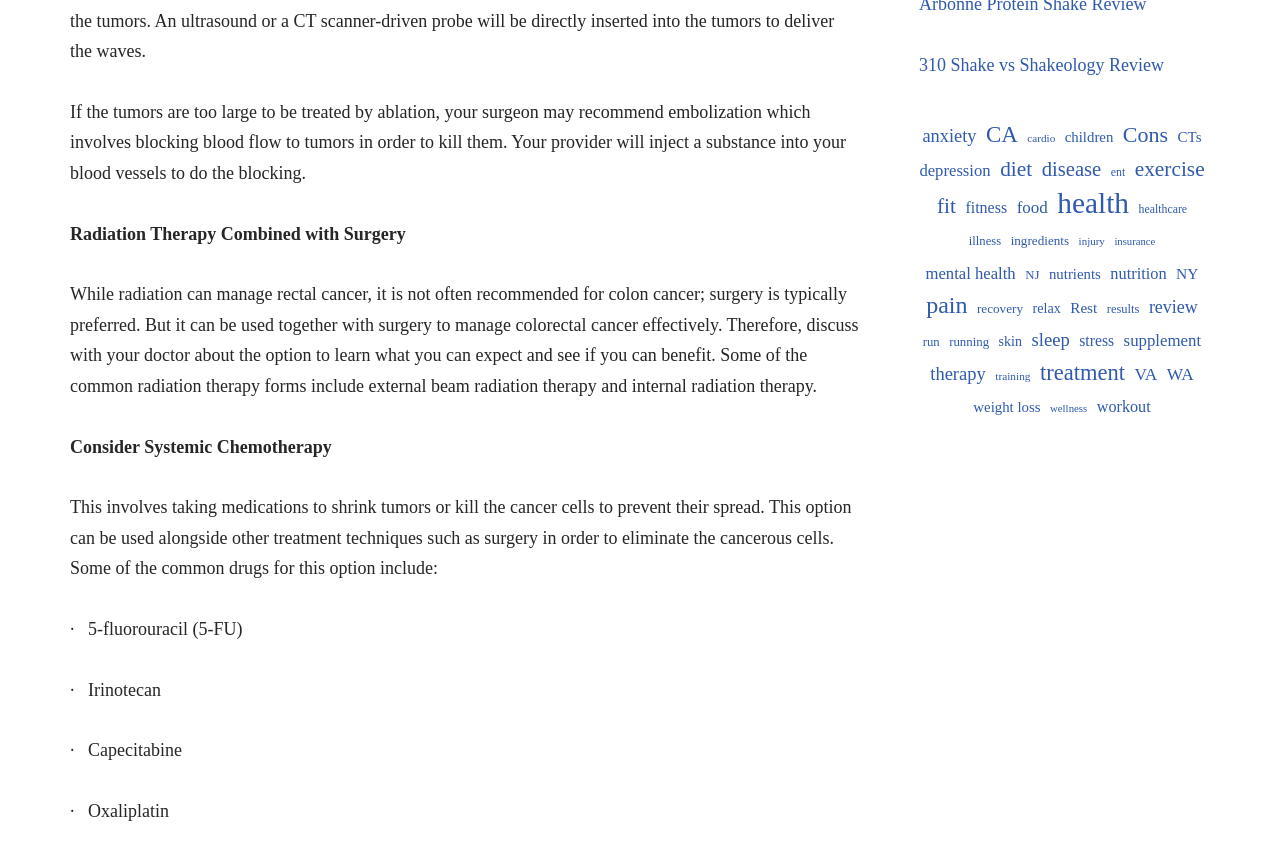What is the purpose of embolization in cancer treatment?
Please give a detailed answer to the question using the information shown in the image.

According to the text, embolization involves blocking blood flow to tumors in order to kill them, which is a treatment option for cancer.